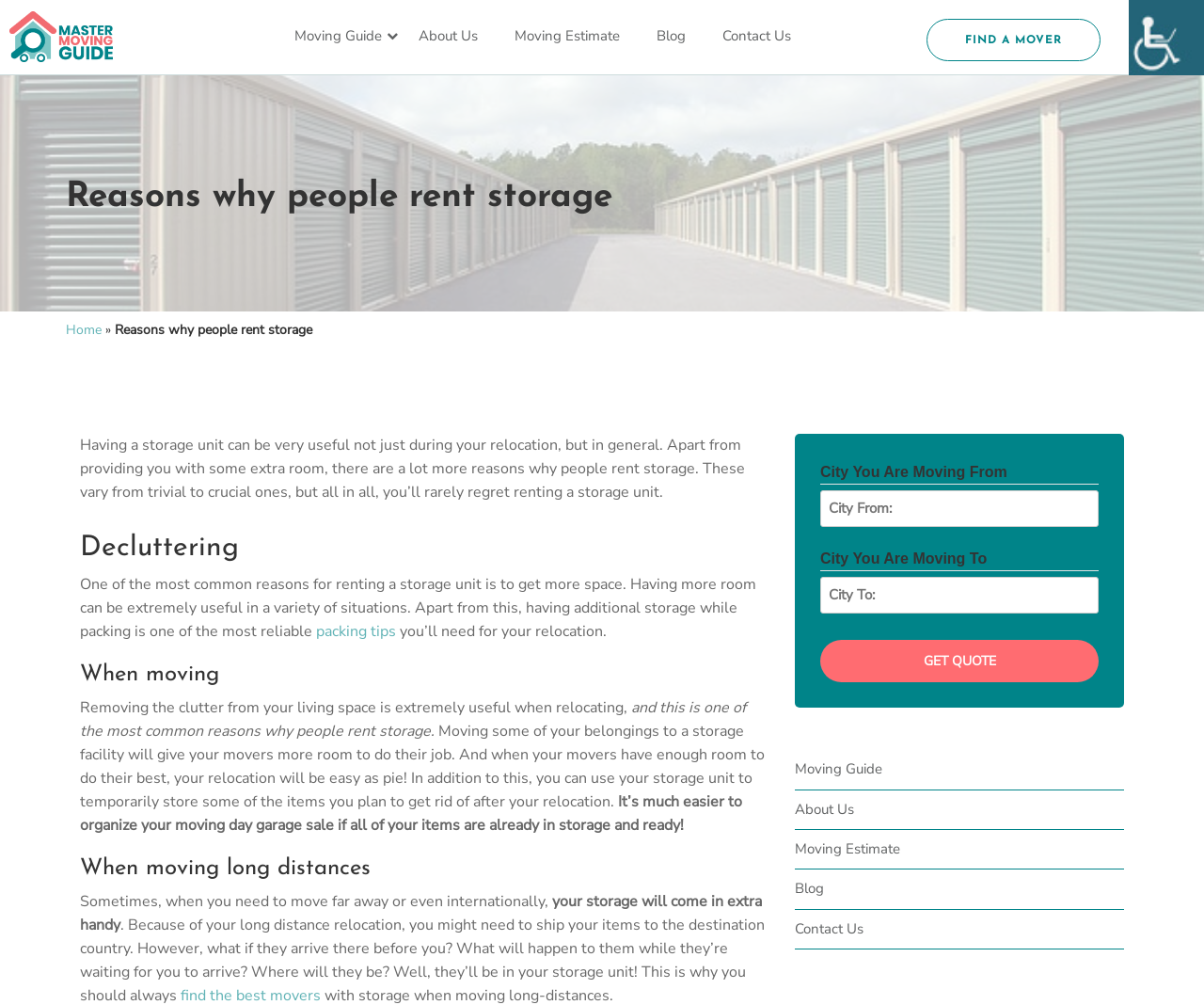Generate a comprehensive description of the contents of the webpage.

The webpage is about the reasons why people rent storage units, specifically in the context of moving. At the top, there is a navigation bar with links to "Master Moving Guide", "About Us", "Moving Estimate", "Blog", and "Contact Us". Below the navigation bar, there is a heading "Reasons why people rent storage" followed by a brief introduction to the topic.

The main content of the page is divided into sections, each with a heading and a brief description. The sections are "Decluttering", "When moving", "When moving long distances", and each describes a specific reason why people rent storage units. The text is accompanied by links to related topics, such as "packing tips".

On the right side of the page, there is a form with two groups of input fields, "City You Are Moving From" and "City You Are Moving To", each with a required textbox for entering street addresses. Below the form, there is a "Get Quote" button.

At the bottom of the page, there is a secondary navigation bar with links to "Moving Guide", "About Us", "Moving Estimate", "Blog", and "Contact Us". Additionally, there is an "Accessibility Helper sidebar" button at the top right corner of the page.

Throughout the page, there are several images, including the "Master Moving Guide" logo, and an "Accessibility" icon.